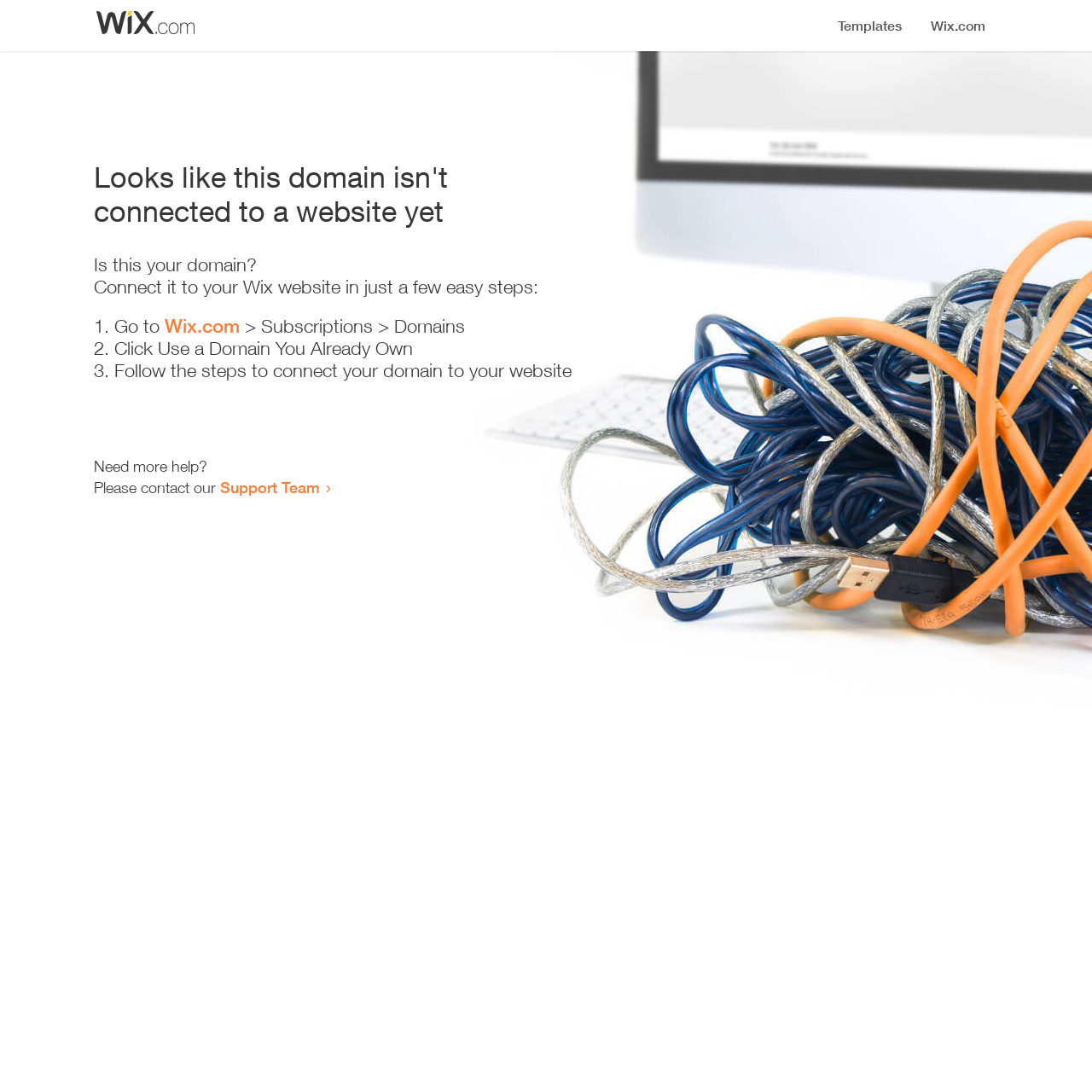Identify the primary heading of the webpage and provide its text.

Looks like this domain isn't
connected to a website yet